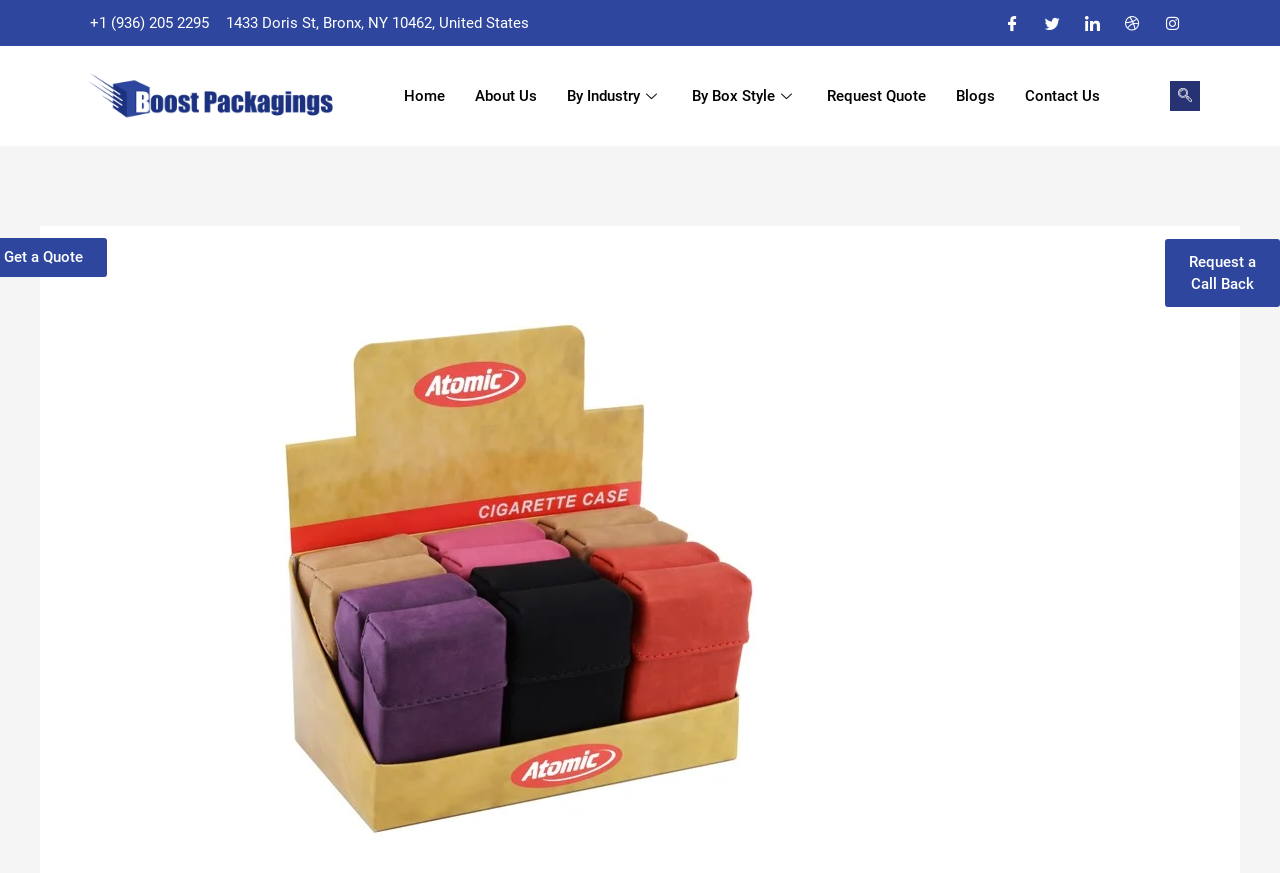Identify the bounding box for the UI element described as: "About Us". Ensure the coordinates are four float numbers between 0 and 1, formatted as [left, top, right, bottom].

[0.359, 0.064, 0.431, 0.156]